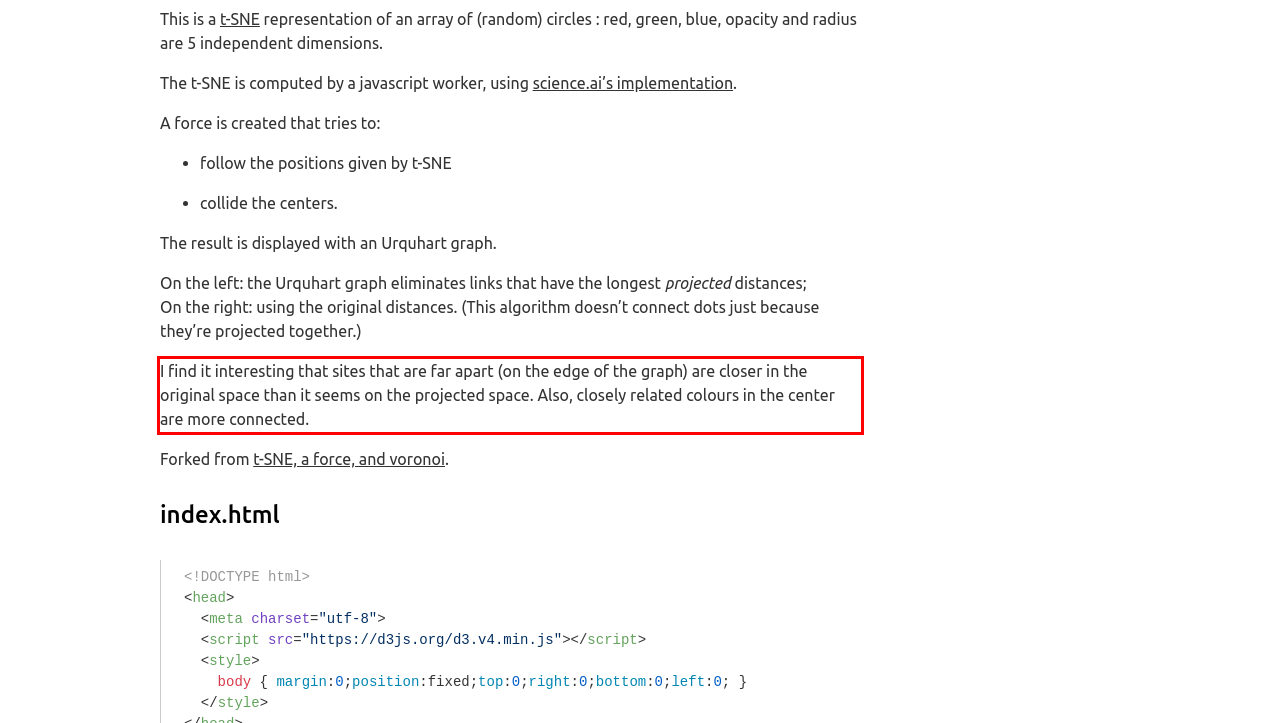Inspect the webpage screenshot that has a red bounding box and use OCR technology to read and display the text inside the red bounding box.

I find it interesting that sites that are far apart (on the edge of the graph) are closer in the original space than it seems on the projected space. Also, closely related colours in the center are more connected.